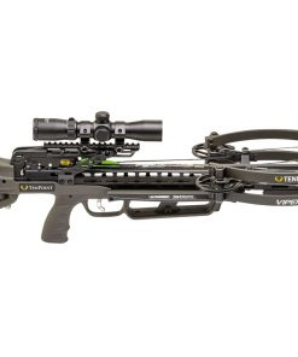Describe all the elements visible in the image meticulously.

The image showcases the TenPoint Viper 430 Crossbow Package, a high-performance hunting tool known for its precision and innovative features. This crossbow features a sleek black design with a CNC-machined cam system, ensuring a narrow profile with a 12-inch axle-to-axle width when fully drawn. It is equipped with a Whisper Silencing System, which includes strategically designed string stops, limb dampeners, and string silencers to minimize noise during operation. 

Noteworthy highlights include its customer-designed riser and adjustable stock, offering enhanced versatility and comfort for users. The crossbow delivers impressive speeds of up to 425 feet per second, providing remarkable downrange accuracy of 160 feet per second. Safety is paramount, with features such as anti-dry fire and automatic safety mechanisms. The package also includes a 5-year limited warranty and essential accessories like three 20-inch carbon arrows, a parallel quiver, a 4 x 32 mm scope, a rope cocker, and rail lubricant, making it a comprehensive choice for archery enthusiasts and hunters alike.